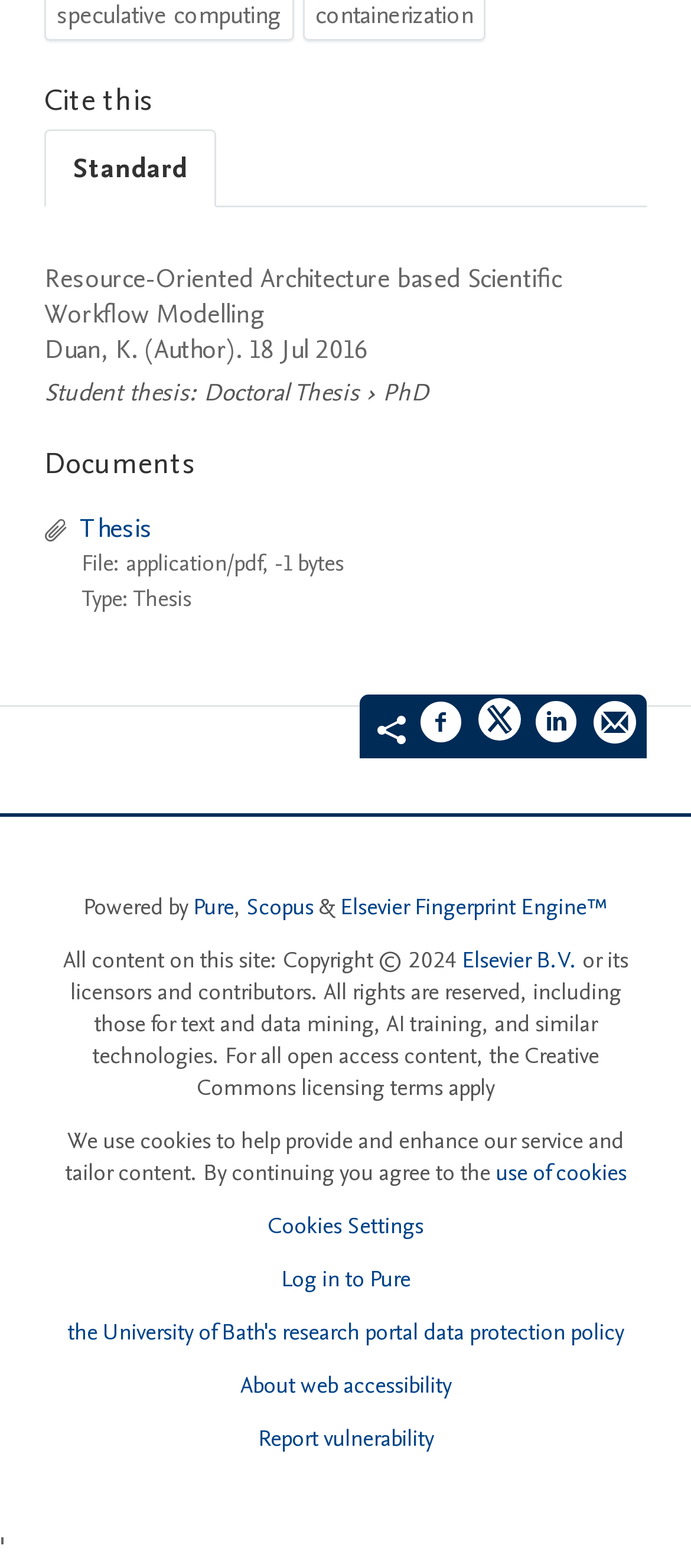What is the file type of the document?
From the screenshot, provide a brief answer in one word or phrase.

application/pdf